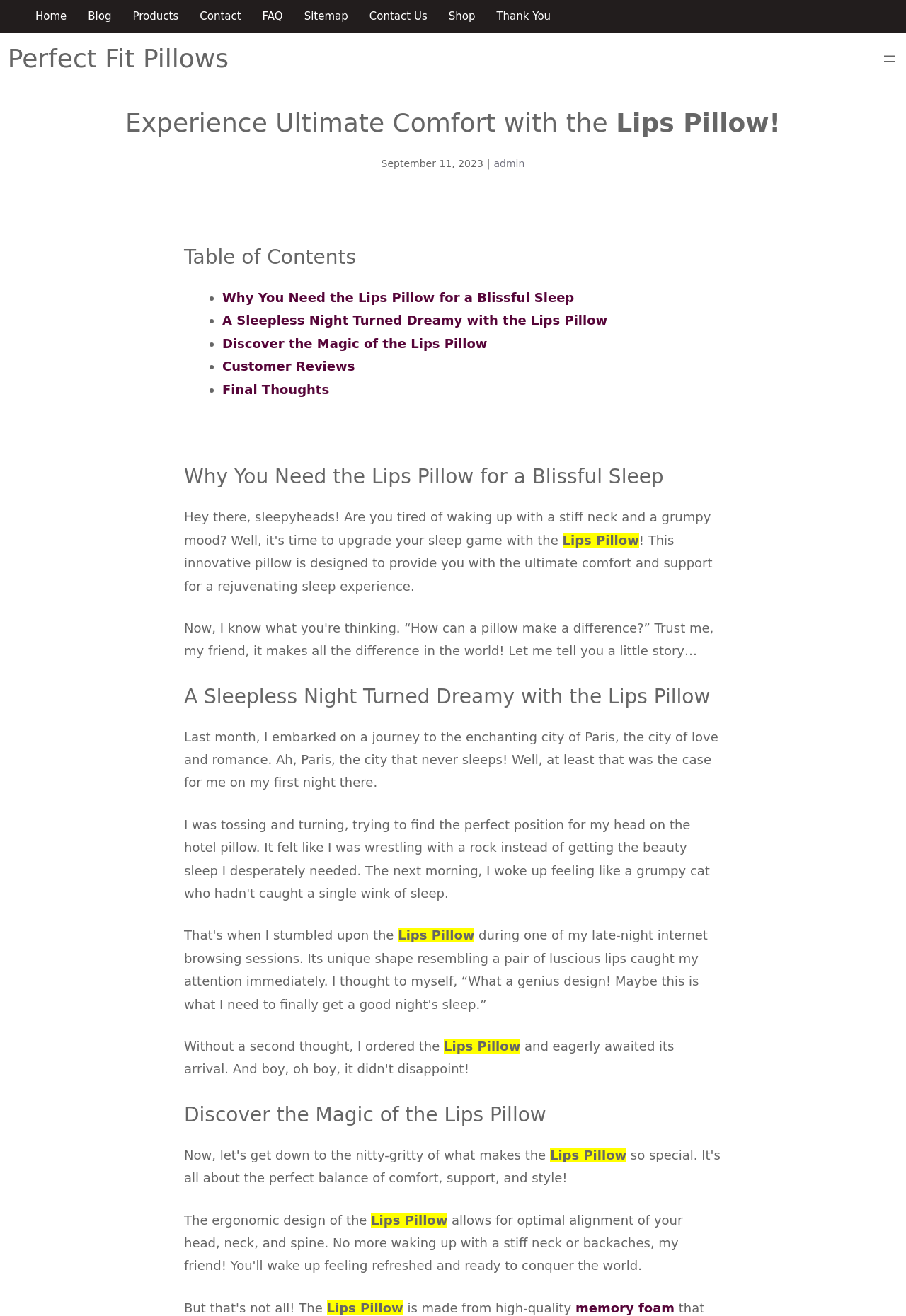How many links are in the navigation menu?
Provide a concise answer using a single word or phrase based on the image.

9